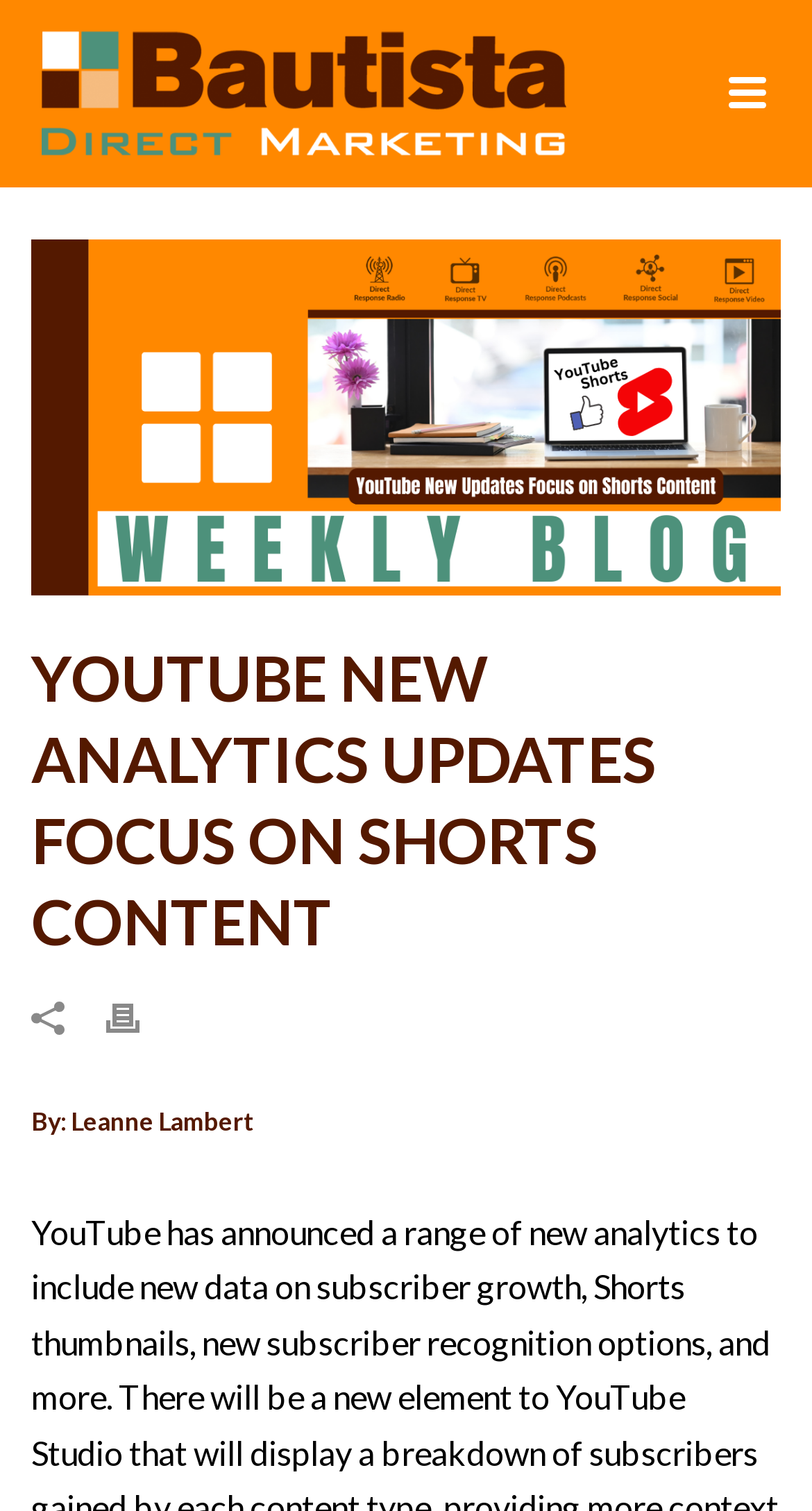Locate the bounding box of the UI element with the following description: "title="Print"".

[0.131, 0.655, 0.223, 0.687]